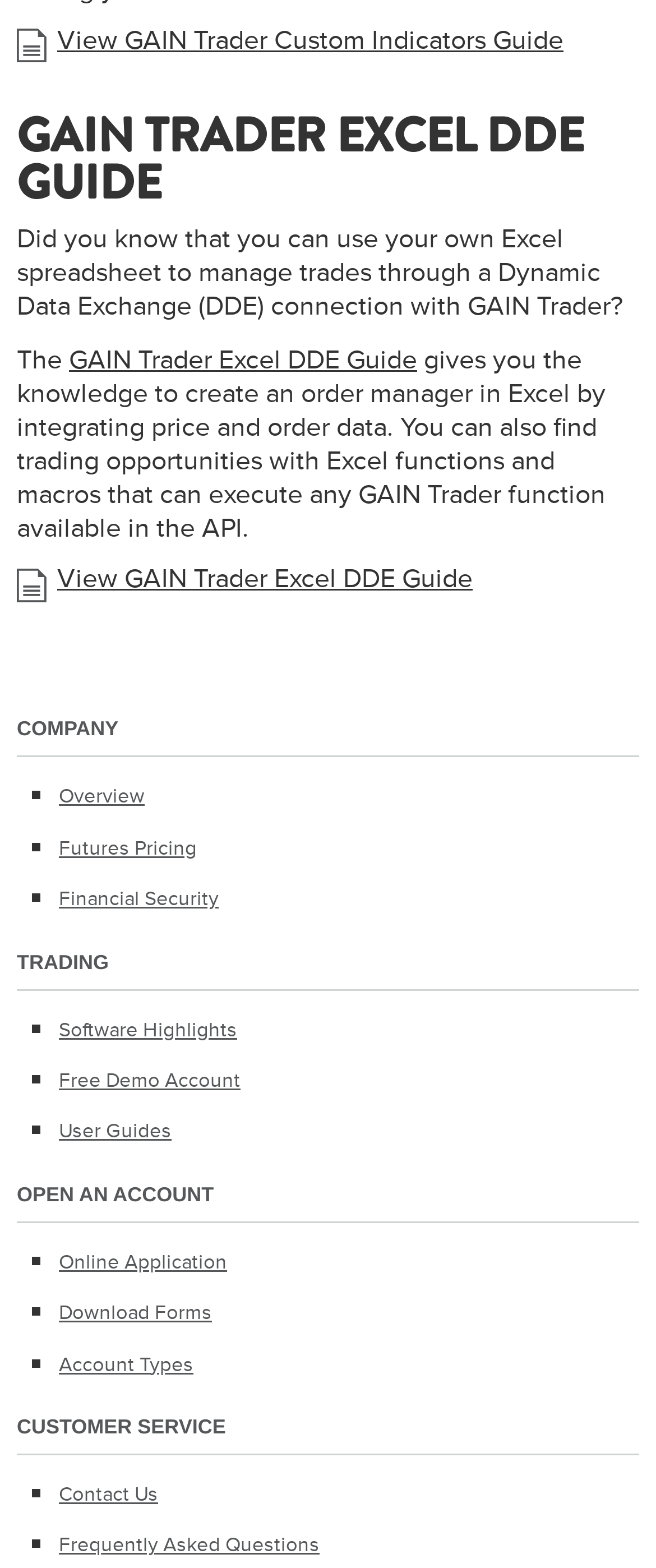Identify the bounding box for the UI element that is described as follows: "Overview".

[0.09, 0.5, 0.221, 0.515]